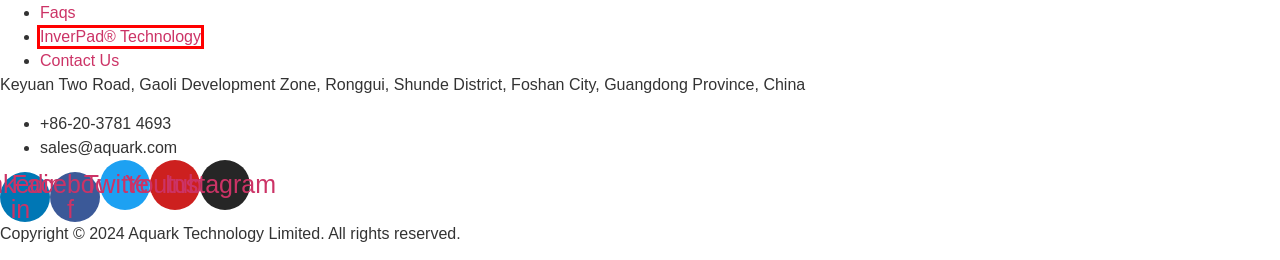Examine the screenshot of the webpage, noting the red bounding box around a UI element. Pick the webpage description that best matches the new page after the element in the red bounding box is clicked. Here are the candidates:
A. All Products For Inverter Pool Heat Pump in Aquark
B. InverPad® Turbo Technology for Pool Heat Pump | Aquark
C. News - Aquark
D. BE OUR PARTNER - Aquark
E. Inverter Pool Heat Pump Manufacturer & Supplier | Aquark
F. About - Aquark
G. Inverter Pool Heat Pump FAQs - Aquark
H. Be Pool Heat Pump Distributor | Aquark

B